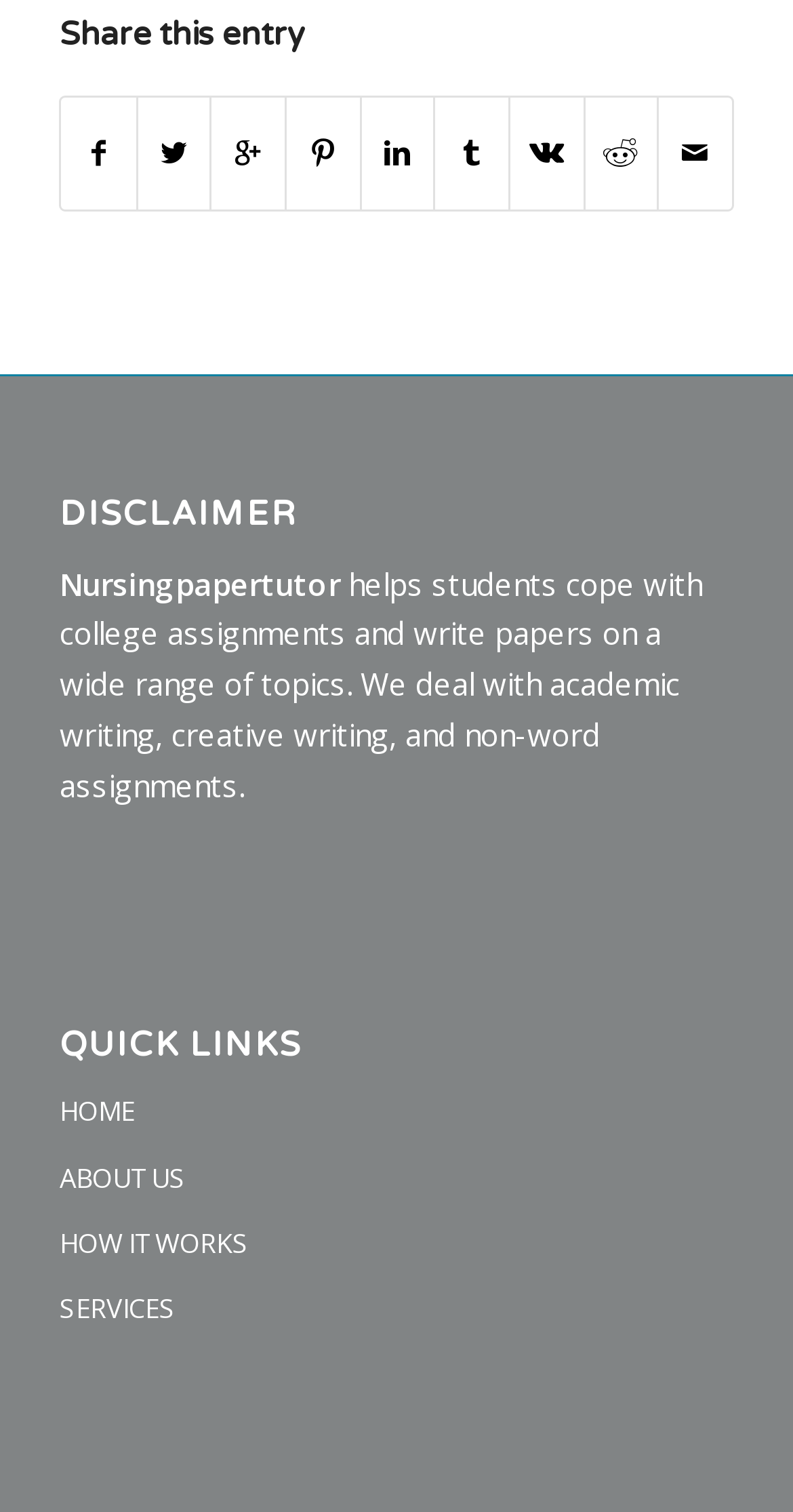Identify the bounding box coordinates of the area that should be clicked in order to complete the given instruction: "Click on 'HOME'". The bounding box coordinates should be four float numbers between 0 and 1, i.e., [left, top, right, bottom].

[0.075, 0.715, 0.925, 0.758]